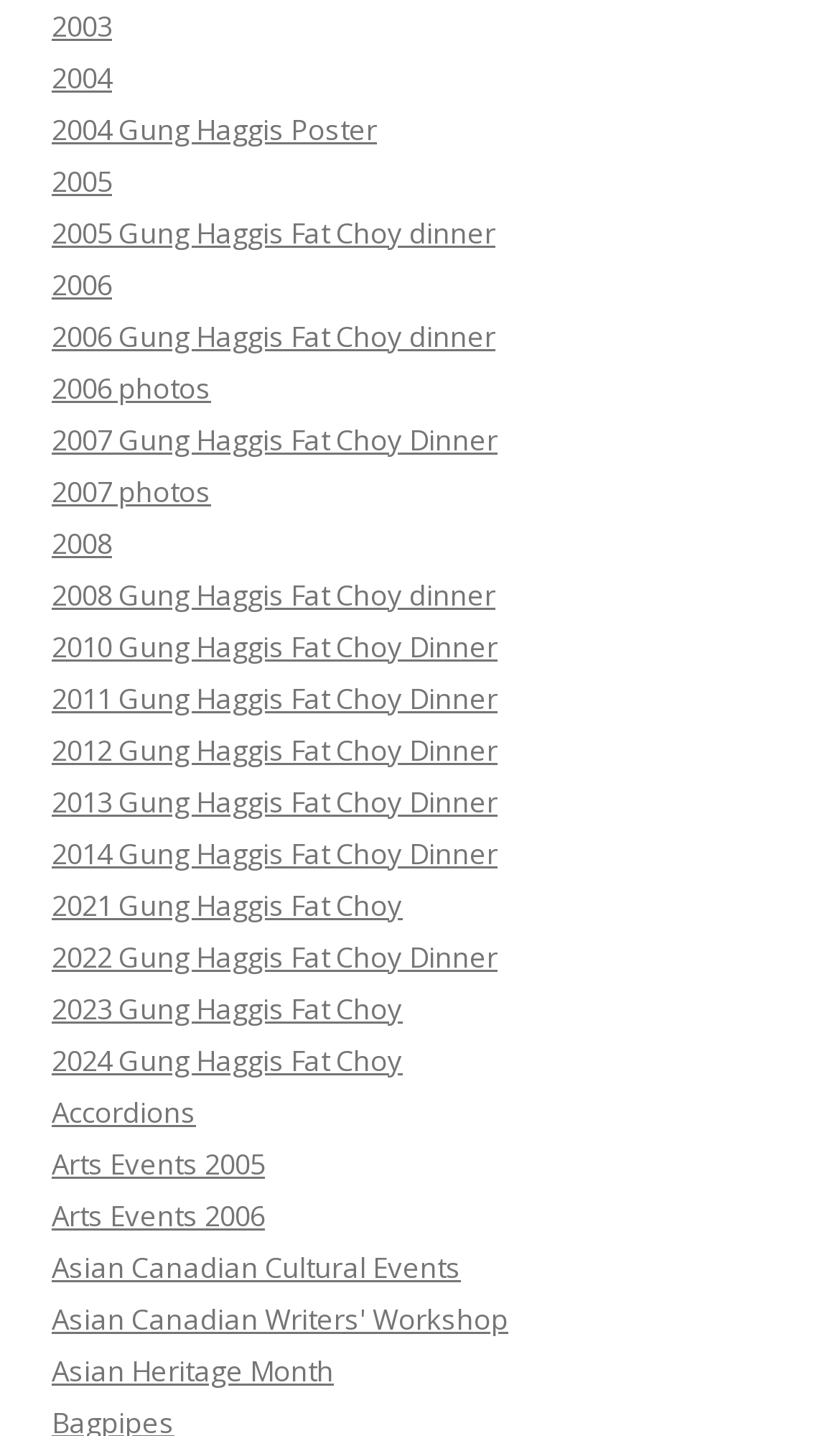What is the earliest year listed?
Based on the visual details in the image, please answer the question thoroughly.

I looked at the list of links on the webpage and found that the earliest year listed is 2003, which is the first link on the page.